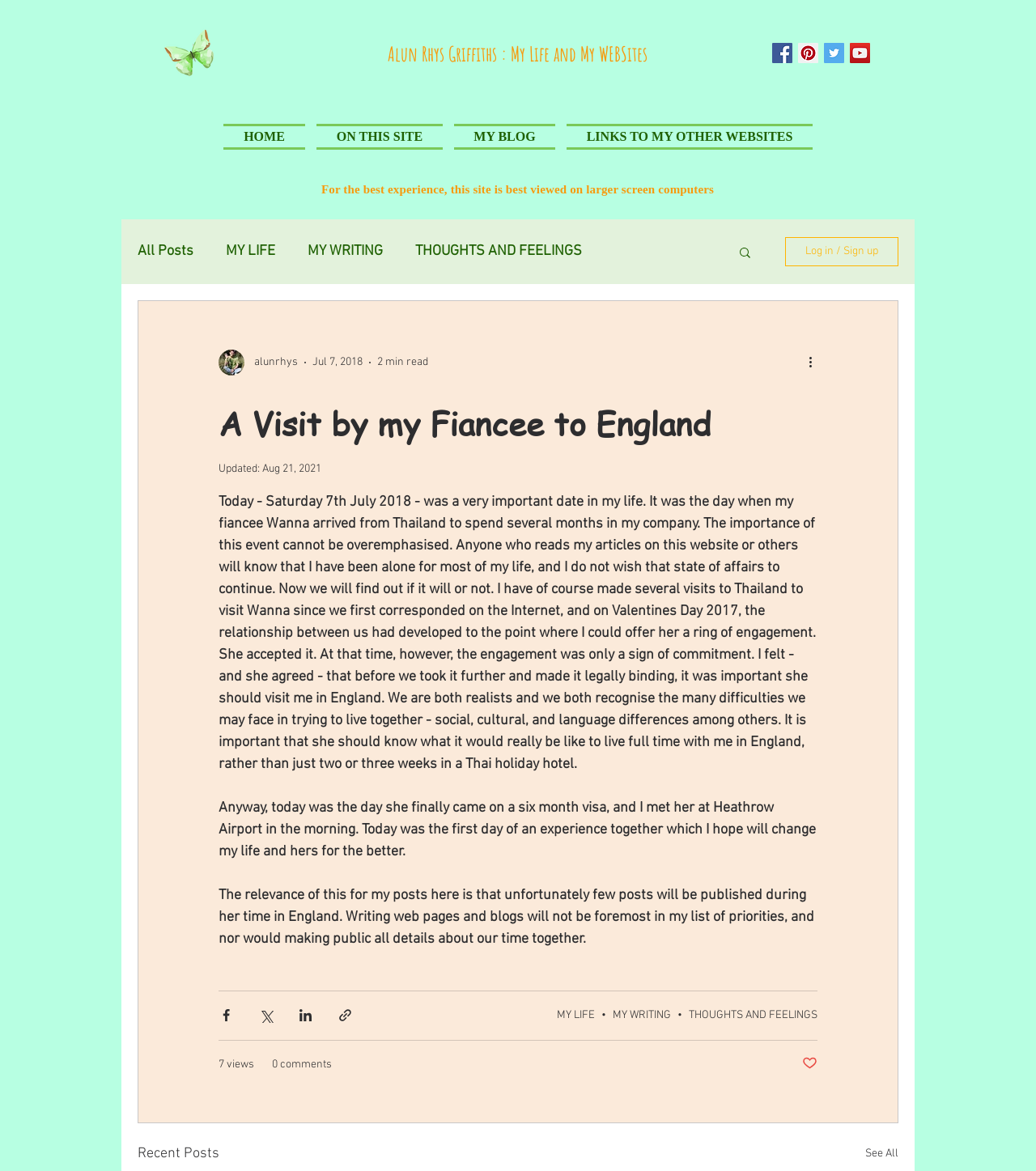Provide the bounding box for the UI element matching this description: "0 comments".

[0.262, 0.902, 0.32, 0.916]